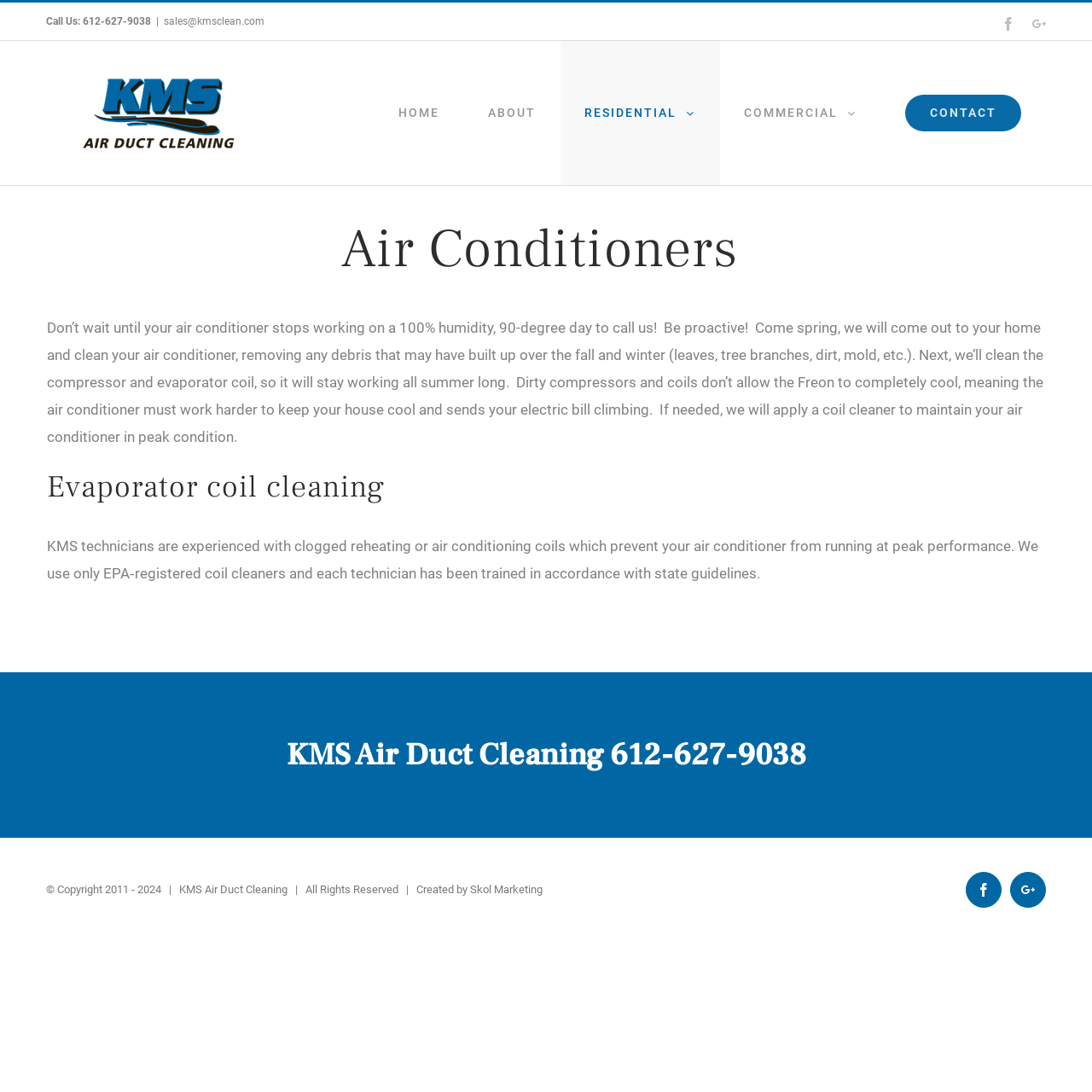Locate the bounding box coordinates of the clickable element to fulfill the following instruction: "Send an email". Provide the coordinates as four float numbers between 0 and 1 in the format [left, top, right, bottom].

[0.15, 0.014, 0.242, 0.025]